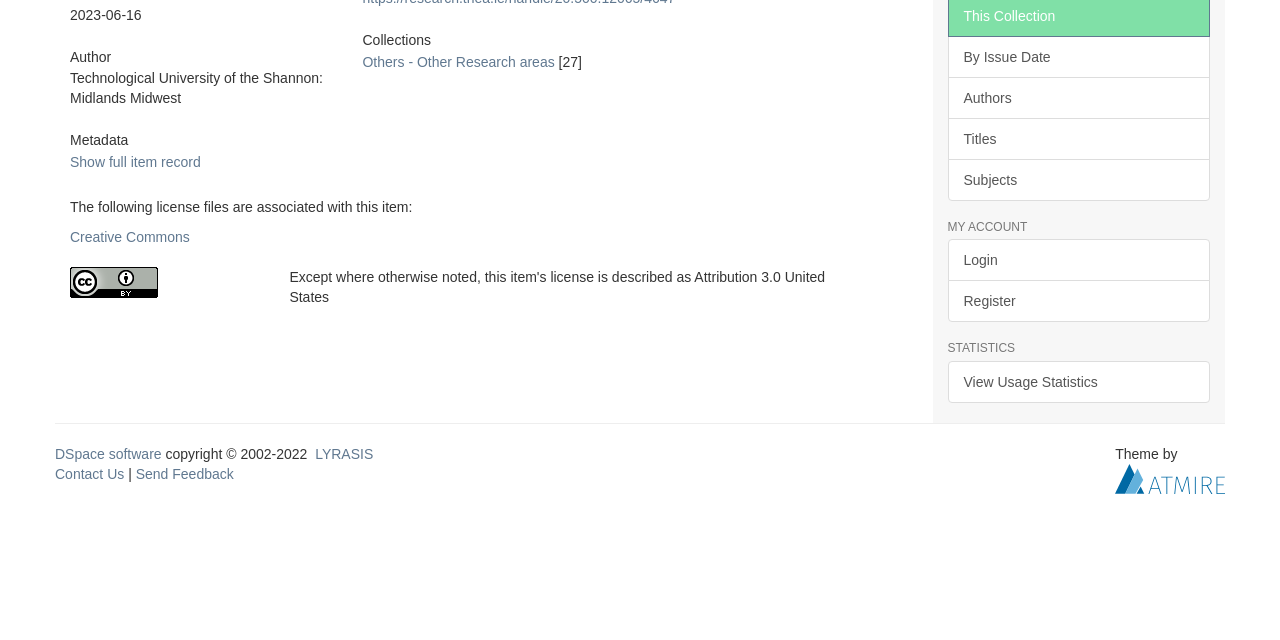Predict the bounding box of the UI element that fits this description: "View Usage Statistics".

[0.74, 0.563, 0.945, 0.629]